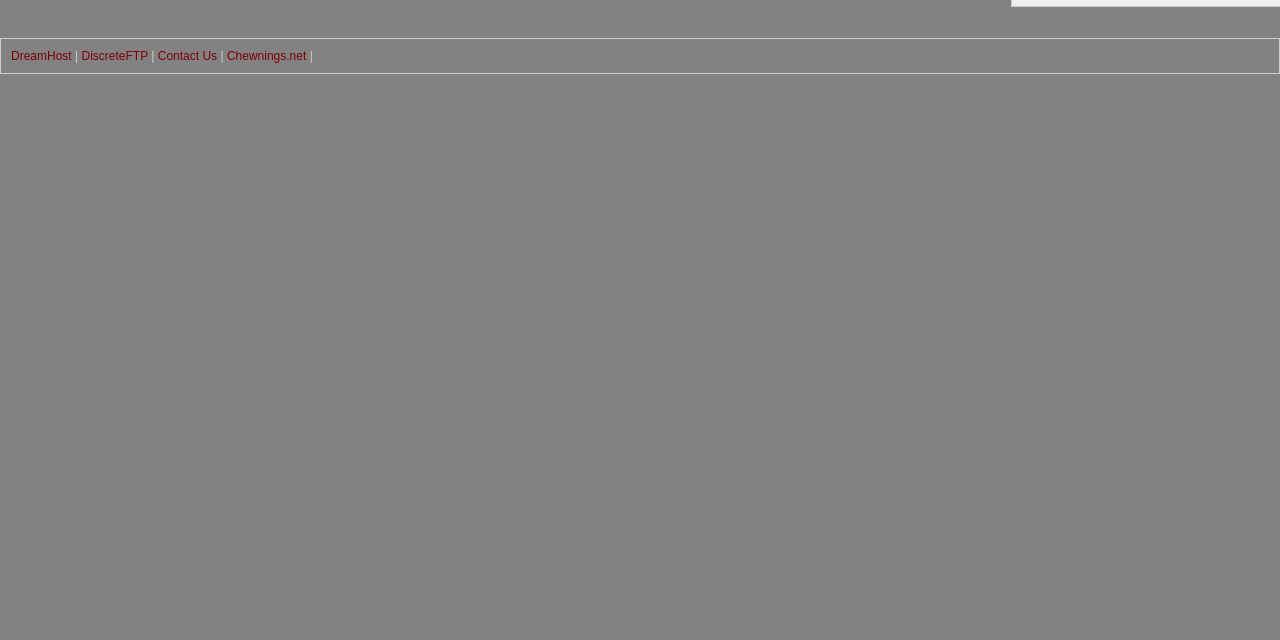Using the webpage screenshot, locate the HTML element that fits the following description and provide its bounding box: "DreamHost".

[0.009, 0.077, 0.056, 0.098]